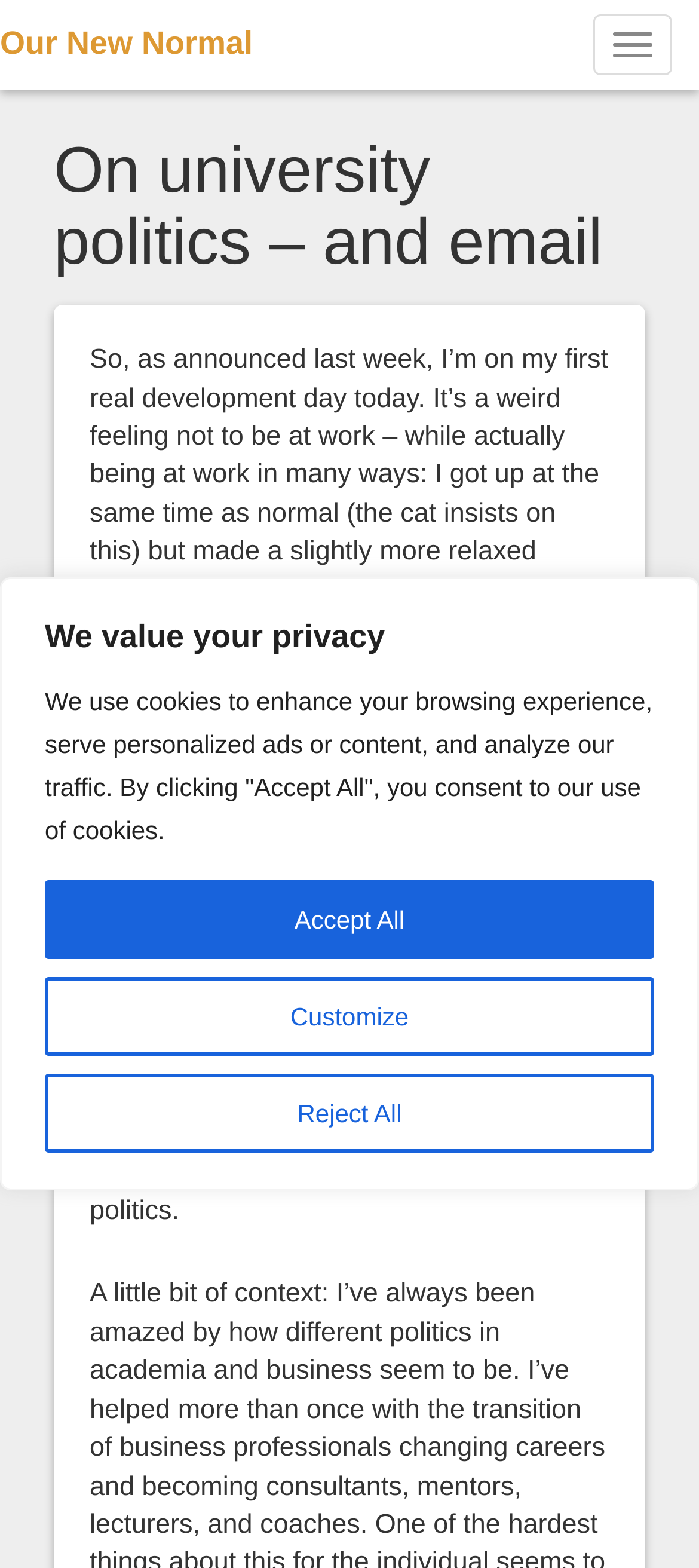Write a detailed summary of the webpage, including text, images, and layout.

The webpage appears to be a personal blog post, with the title "On university politics - and email - Our New Normal" at the top. Below the title, there is a cookie consent notification that spans the entire width of the page, with three buttons: "Customize", "Reject All", and "Accept All". 

On the top right corner, there is a "Toggle navigation" button. Next to it, there is a link to the blog's main page, labeled "Our New Normal". 

The main content of the blog post is divided into two paragraphs. The first paragraph starts with the text "So, as announced last week, I’m on my first real development day today..." and describes the author's morning routine. The second paragraph begins with "Then I went to the gym..." and discusses the author's gym routine, followed by a meeting with a former colleague to discuss university politics. 

There are no images on the page. The overall layout is simple, with a focus on the blog post content.